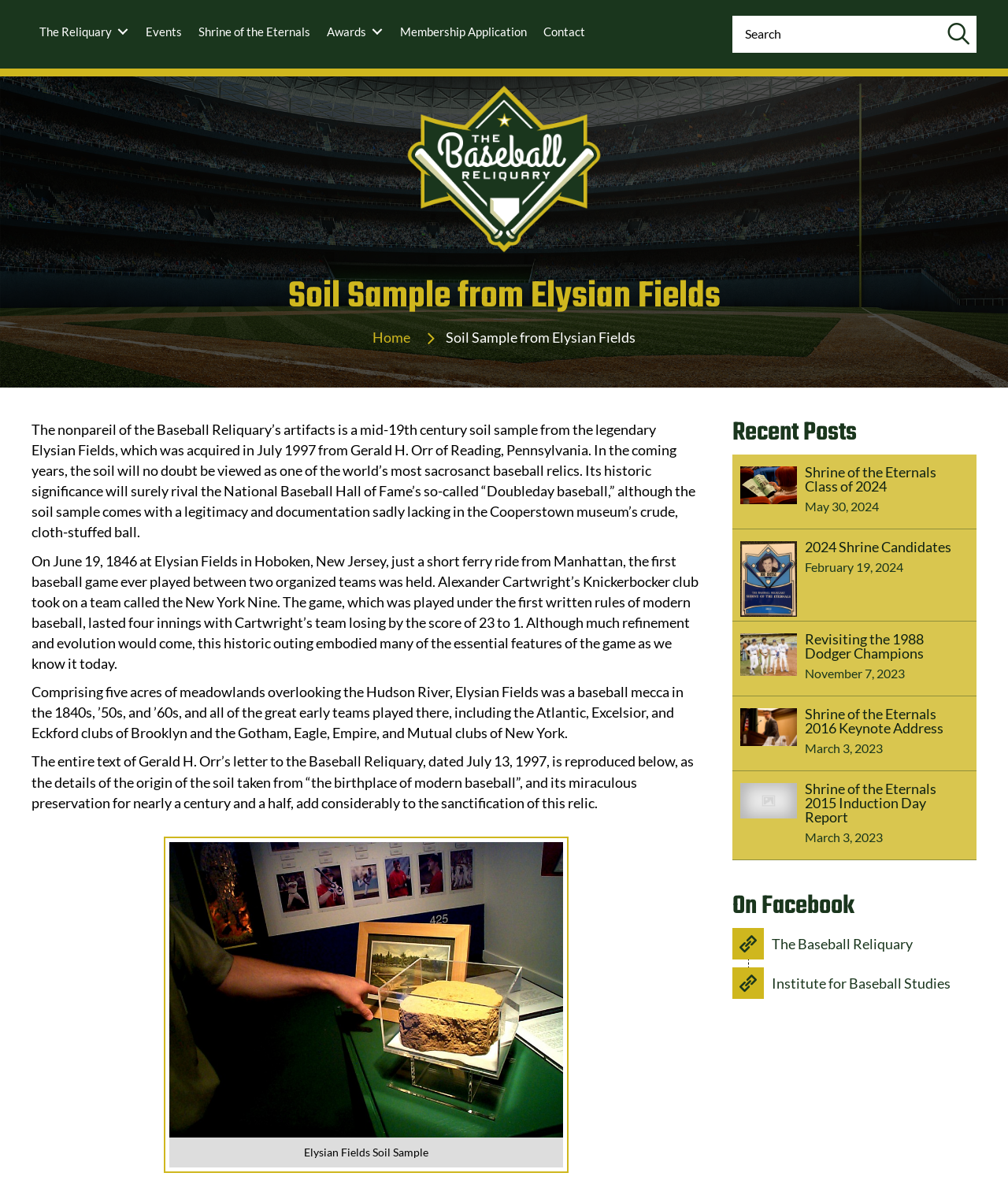Find the bounding box coordinates of the element to click in order to complete the given instruction: "Visit the Baseball Reliquary on Facebook."

[0.727, 0.784, 0.969, 0.81]